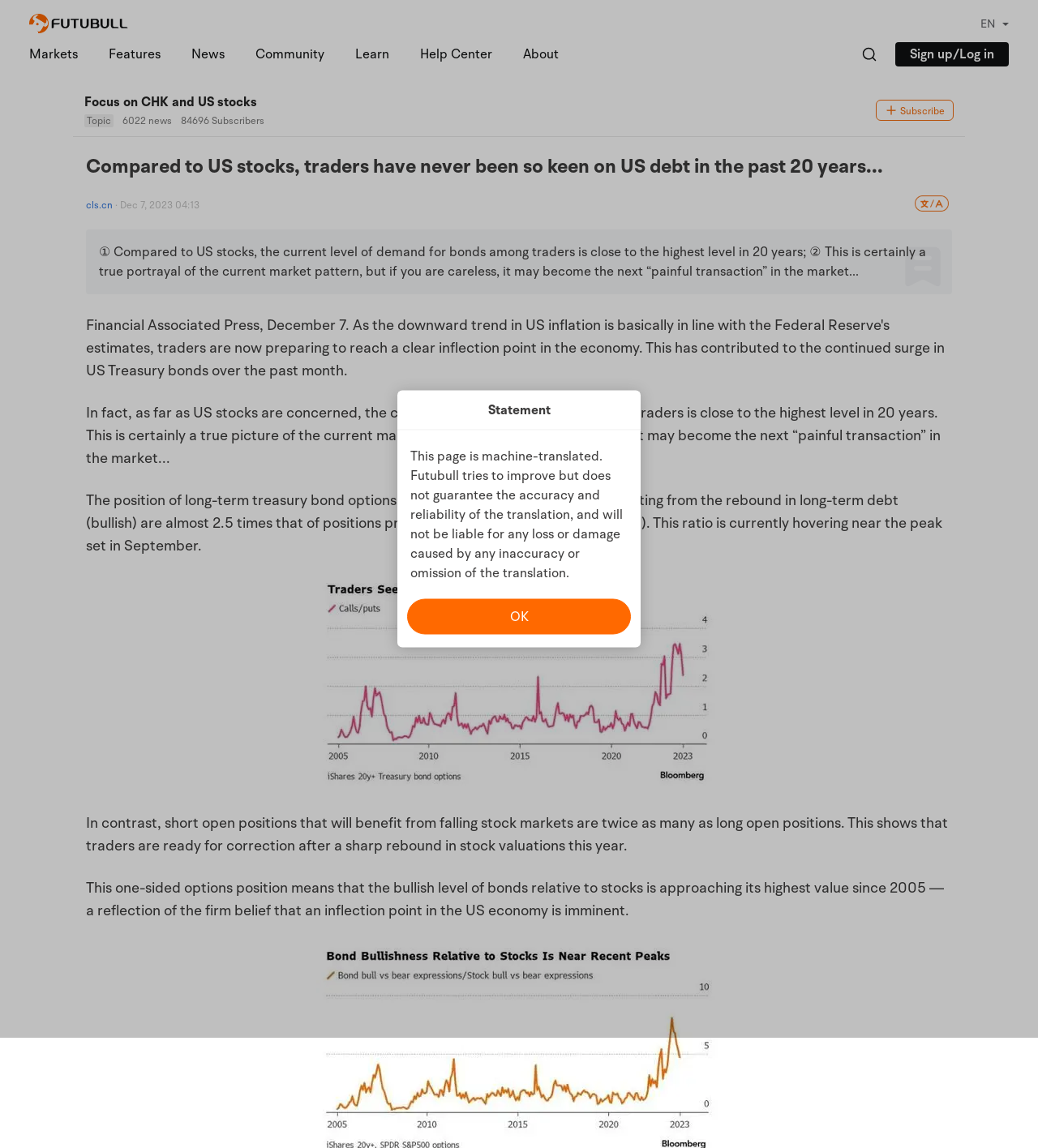Using the element description Help Center, predict the bounding box coordinates for the UI element. Provide the coordinates in (top-left x, top-left y, bottom-right x, bottom-right y) format with values ranging from 0 to 1.

[0.405, 0.04, 0.474, 0.054]